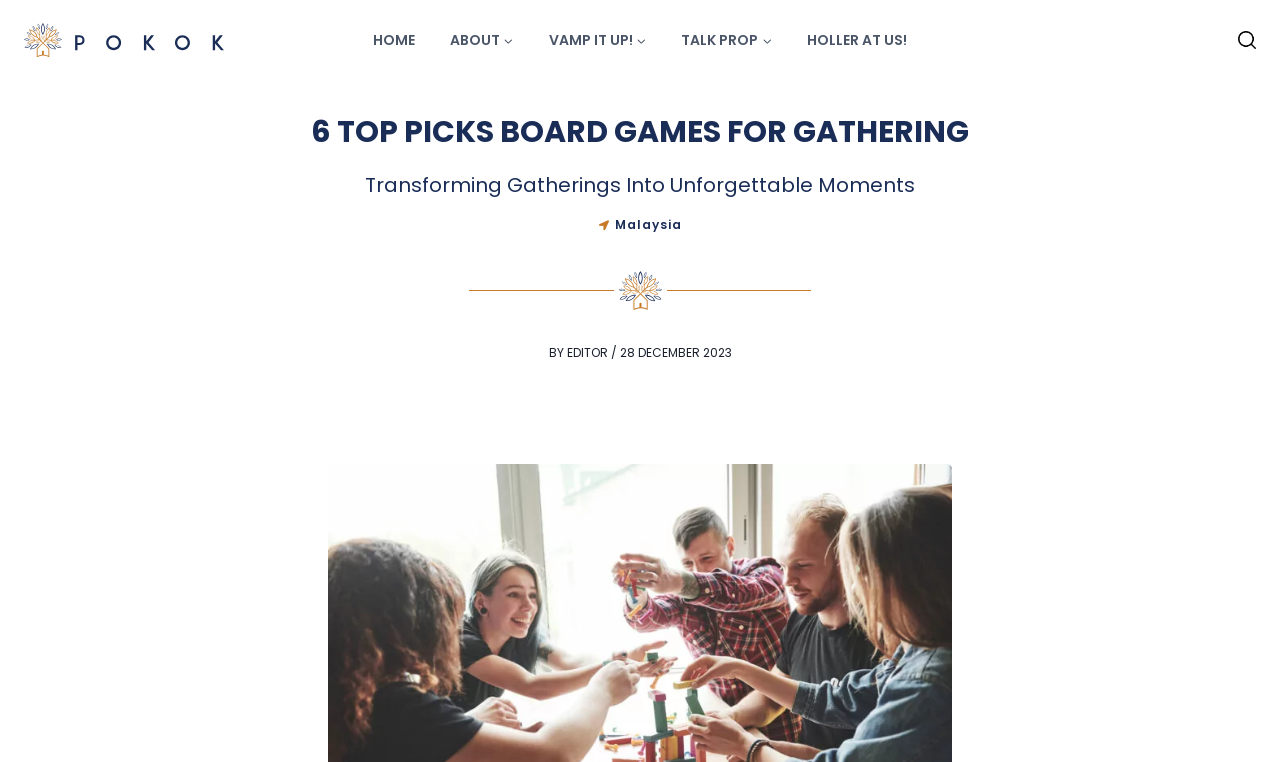Where is the article from?
Please elaborate on the answer to the question with detailed information.

I found the answer by looking at the static text 'Malaysia' on the webpage, which is likely indicating the origin or location of the article or website.